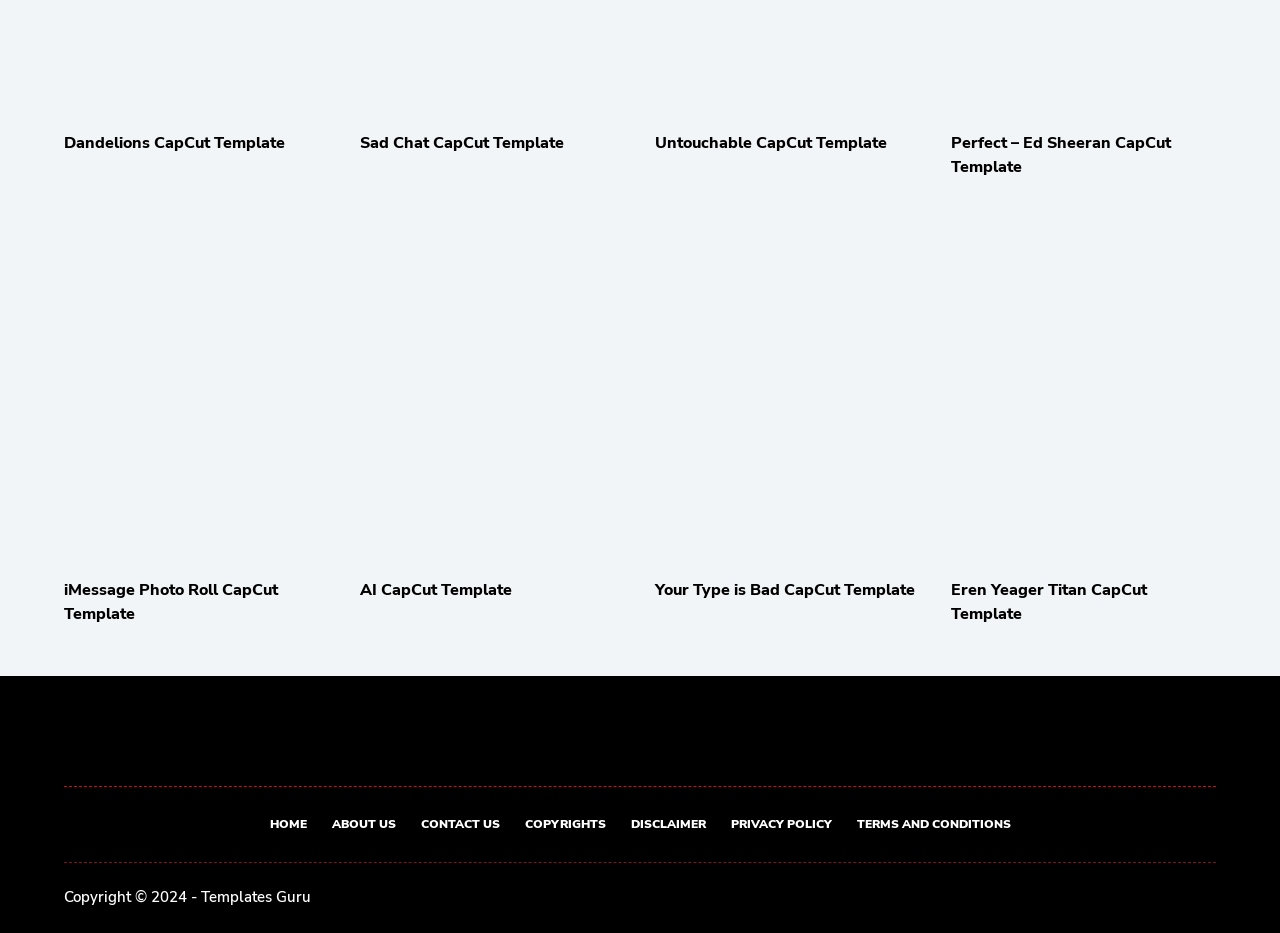Locate the bounding box coordinates of the element that should be clicked to fulfill the instruction: "View iMessage Photo Roll CapCut Template".

[0.05, 0.62, 0.217, 0.67]